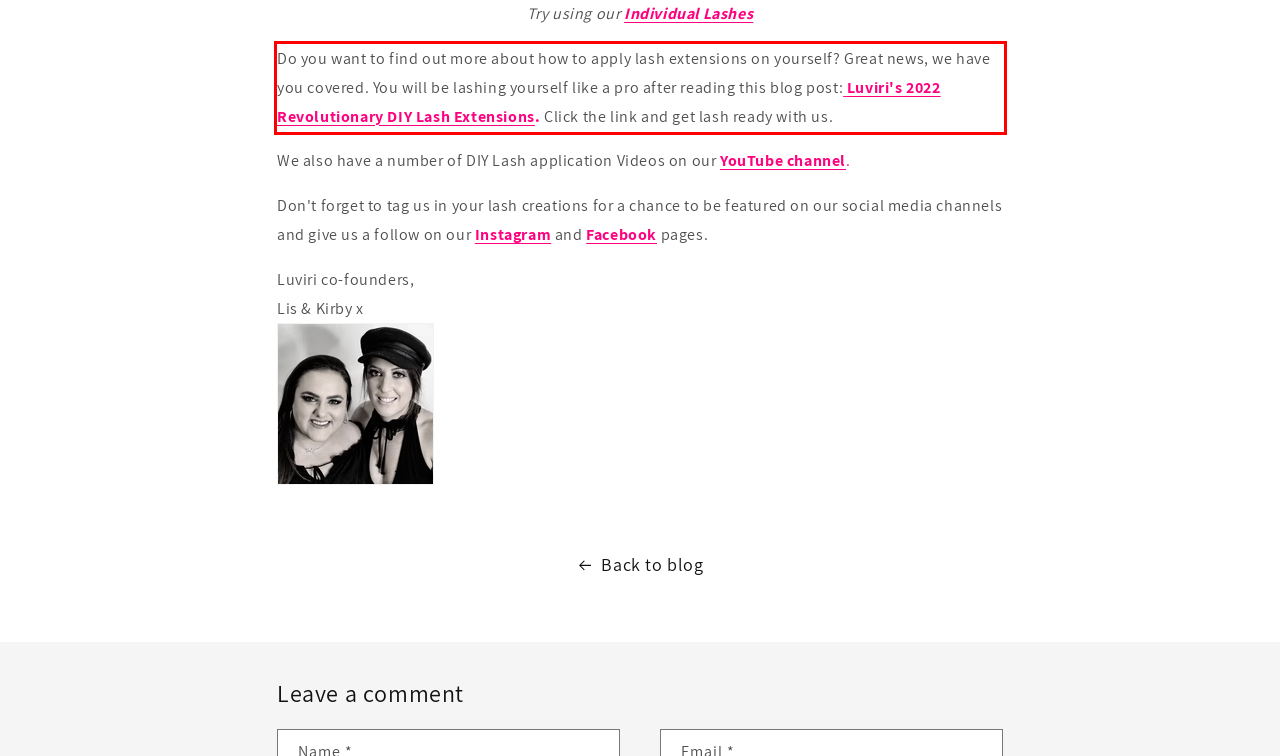Please look at the screenshot provided and find the red bounding box. Extract the text content contained within this bounding box.

Do you want to find out more about how to apply lash extensions on yourself? Great news, we have you covered. You will be lashing yourself like a pro after reading this blog post: Luviri's 2022 Revolutionary DIY Lash Extensions. Click the link and get lash ready with us.